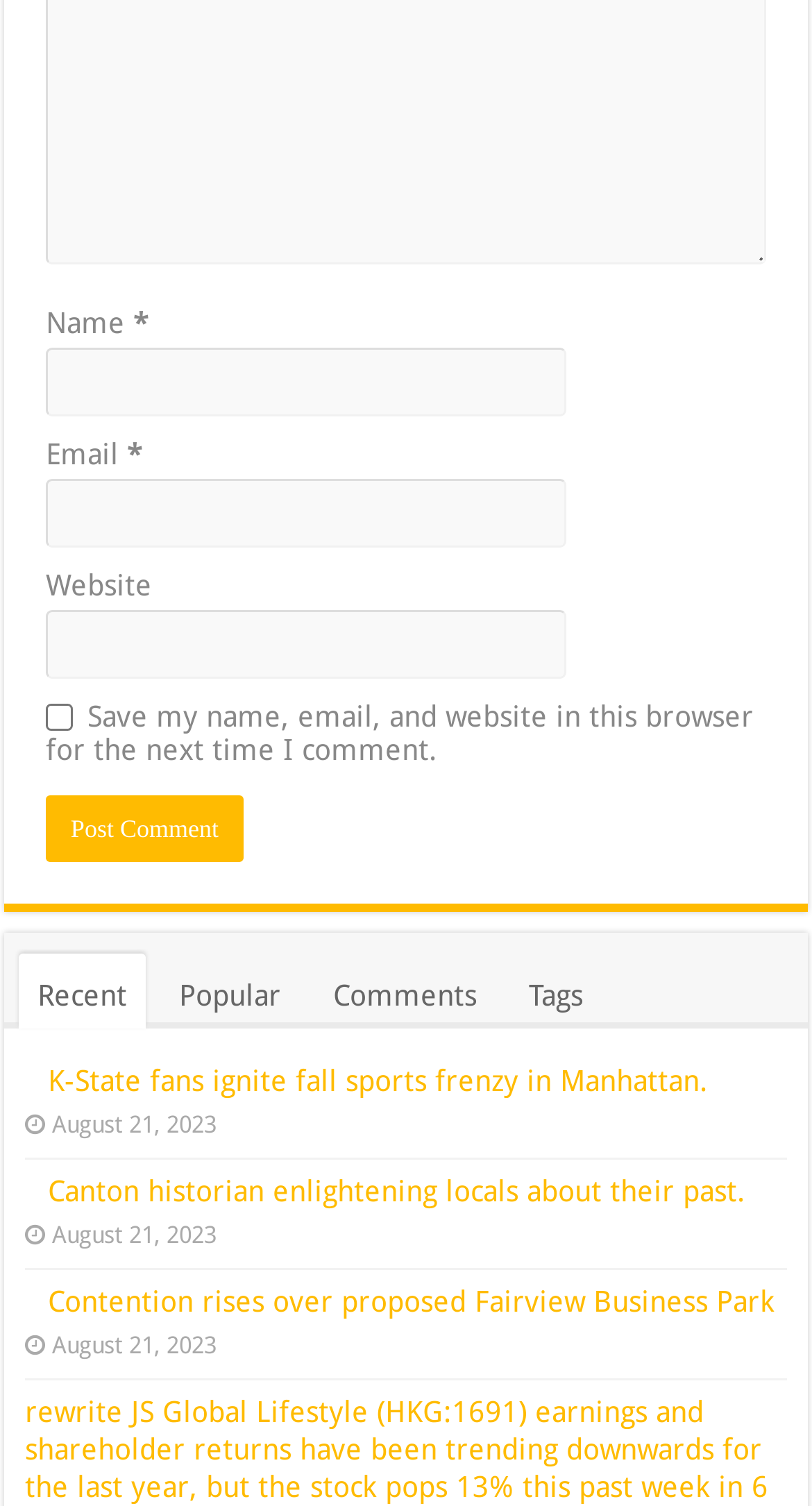Specify the bounding box coordinates of the area that needs to be clicked to achieve the following instruction: "Enter your name".

[0.056, 0.231, 0.697, 0.277]